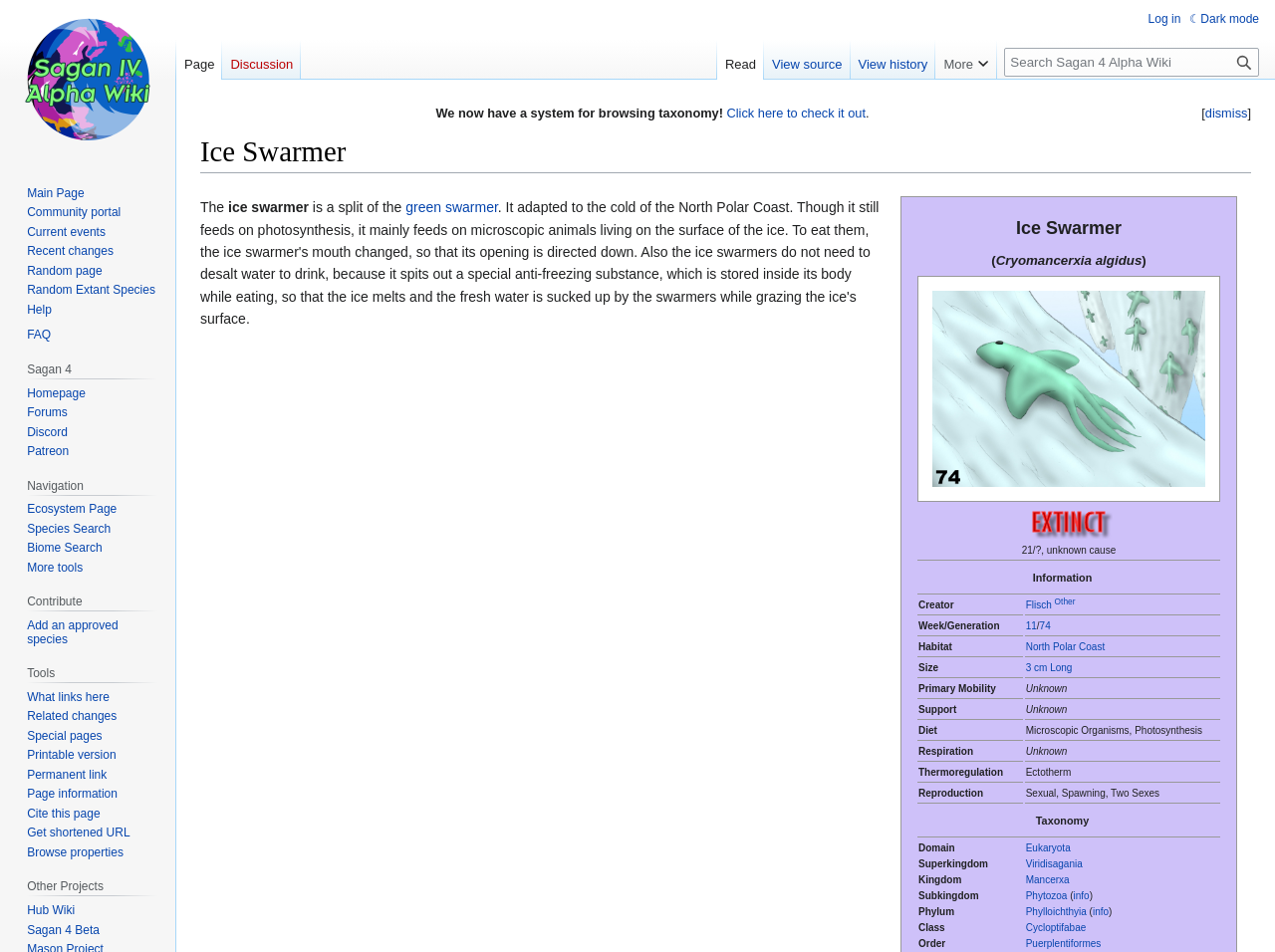Please find the bounding box coordinates of the element that needs to be clicked to perform the following instruction: "View the main image of Ice Swarmer". The bounding box coordinates should be four float numbers between 0 and 1, represented as [left, top, right, bottom].

[0.731, 0.398, 0.945, 0.415]